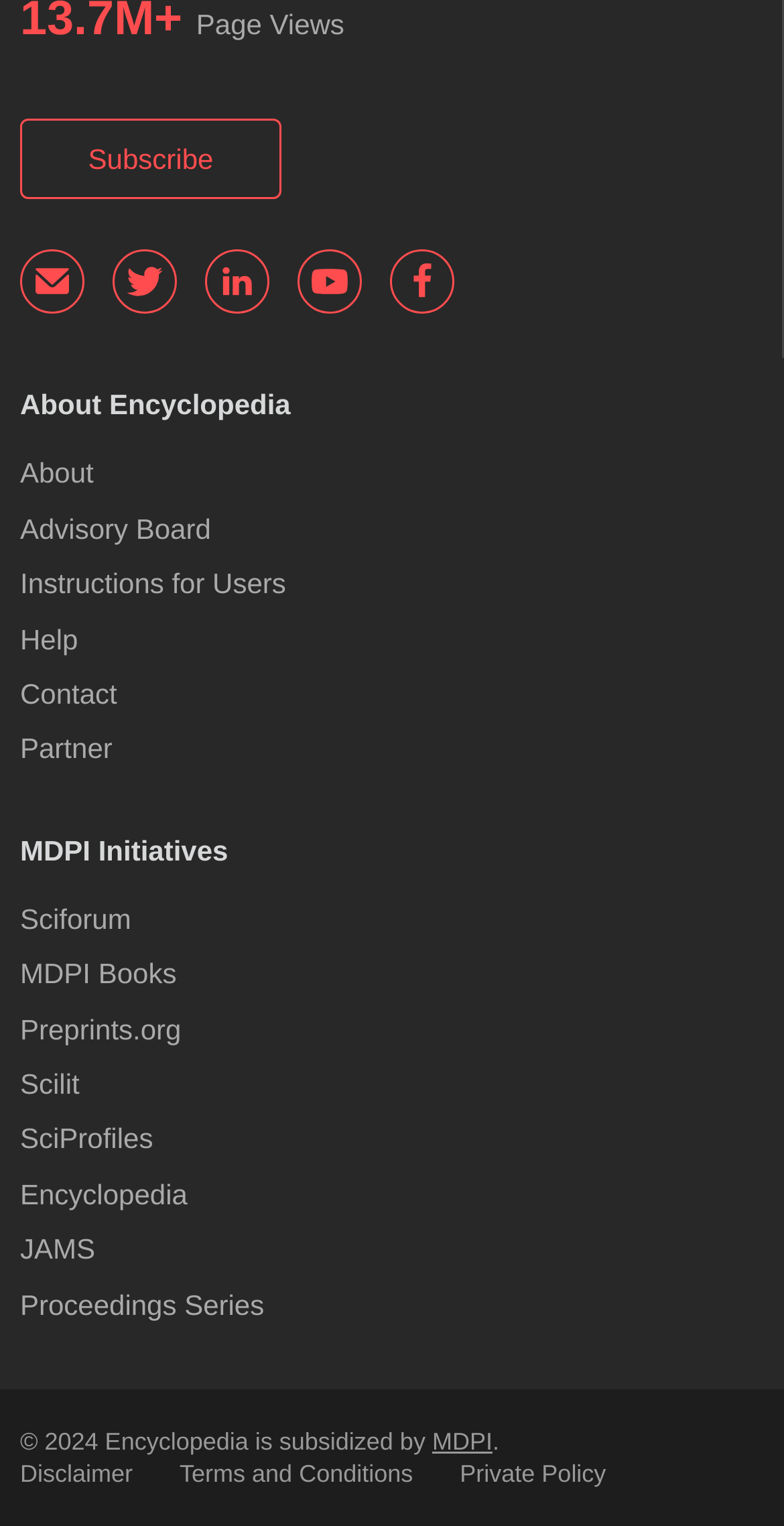Predict the bounding box of the UI element based on this description: "Proceedings Series".

[0.026, 0.844, 0.337, 0.865]